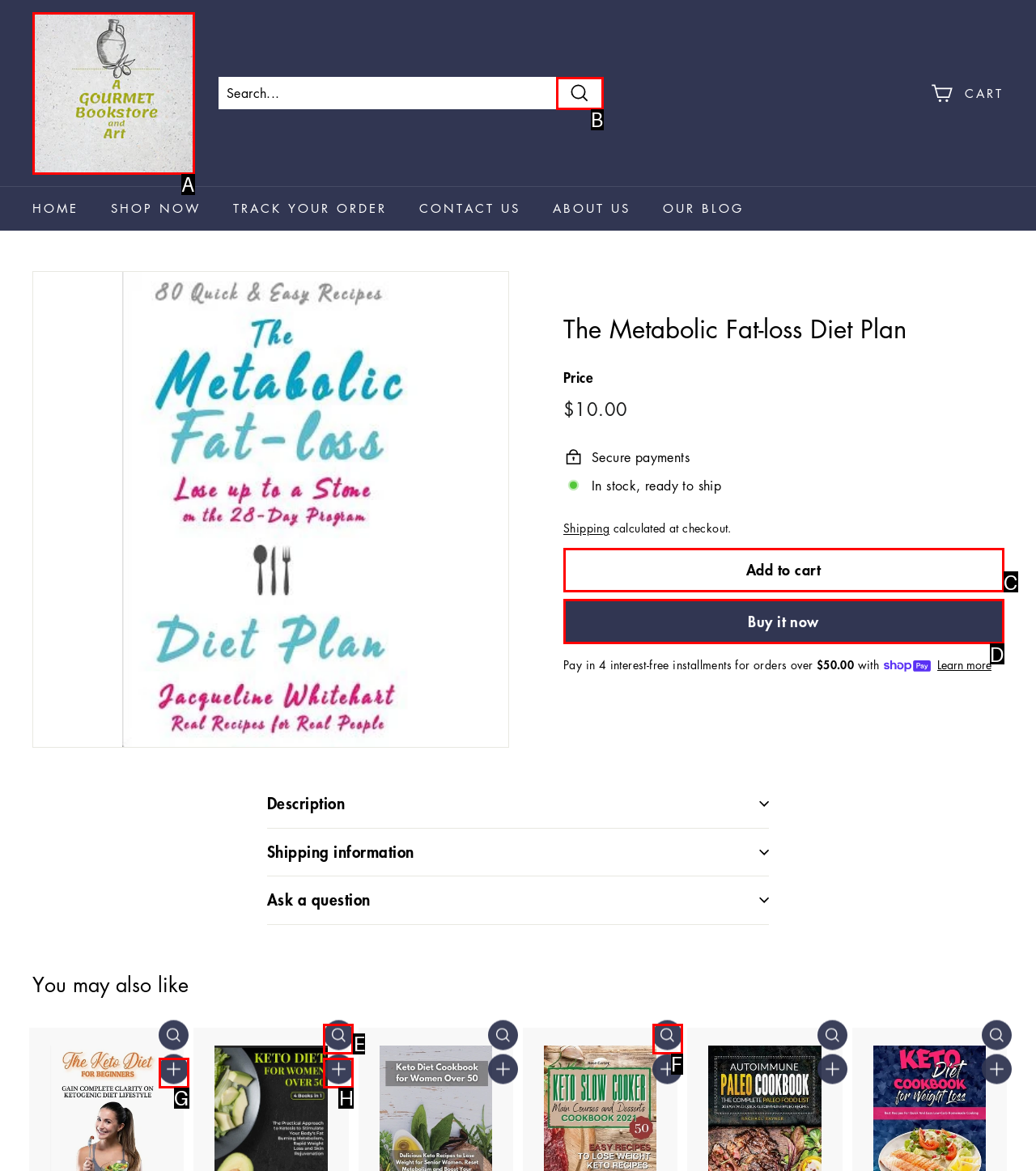Which HTML element should be clicked to complete the task: Buy the Metabolic Fat-loss Diet Plan book now? Answer with the letter of the corresponding option.

D